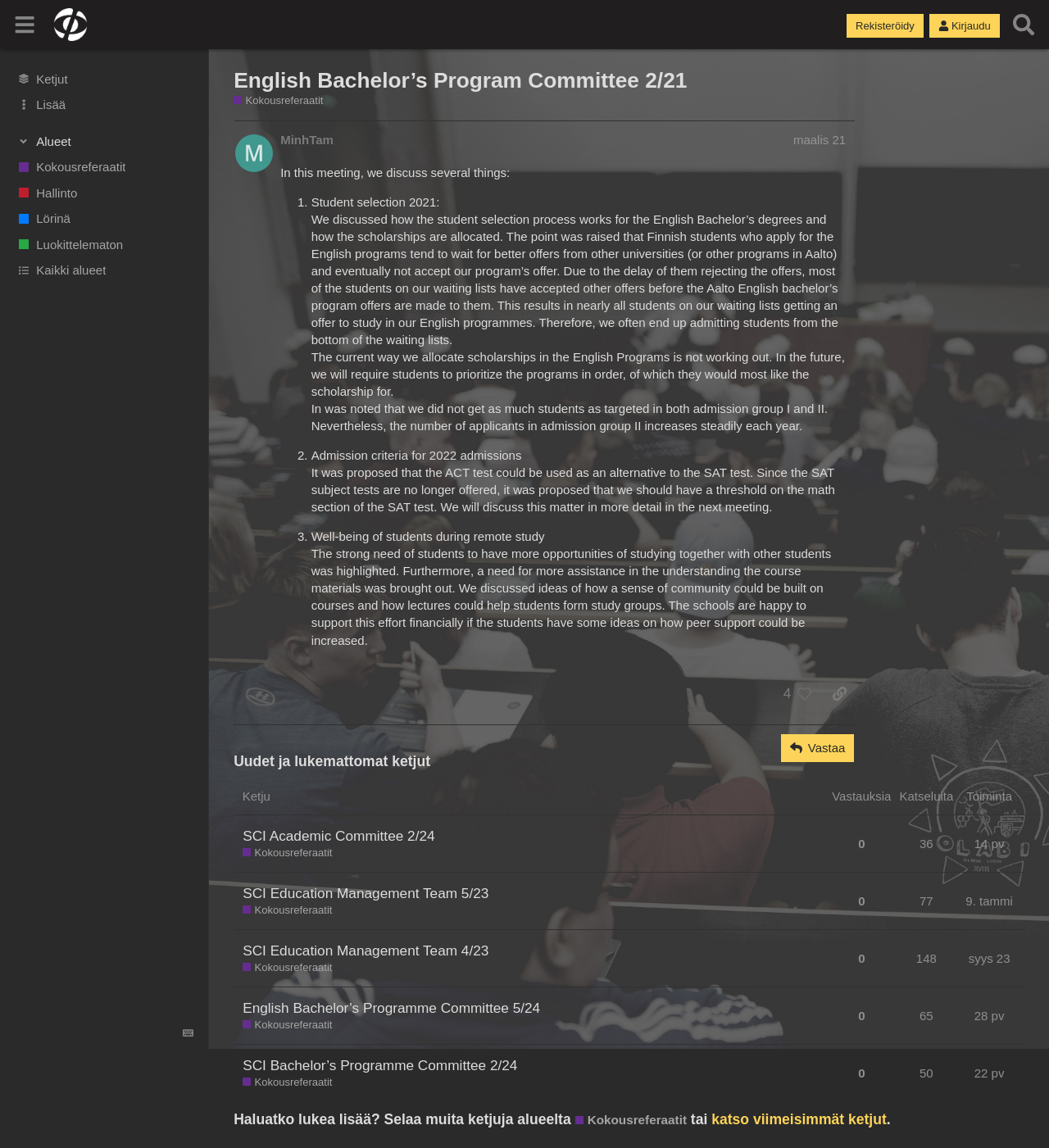Determine the bounding box coordinates of the region that needs to be clicked to achieve the task: "View new and unread threads".

[0.223, 0.654, 0.977, 0.959]